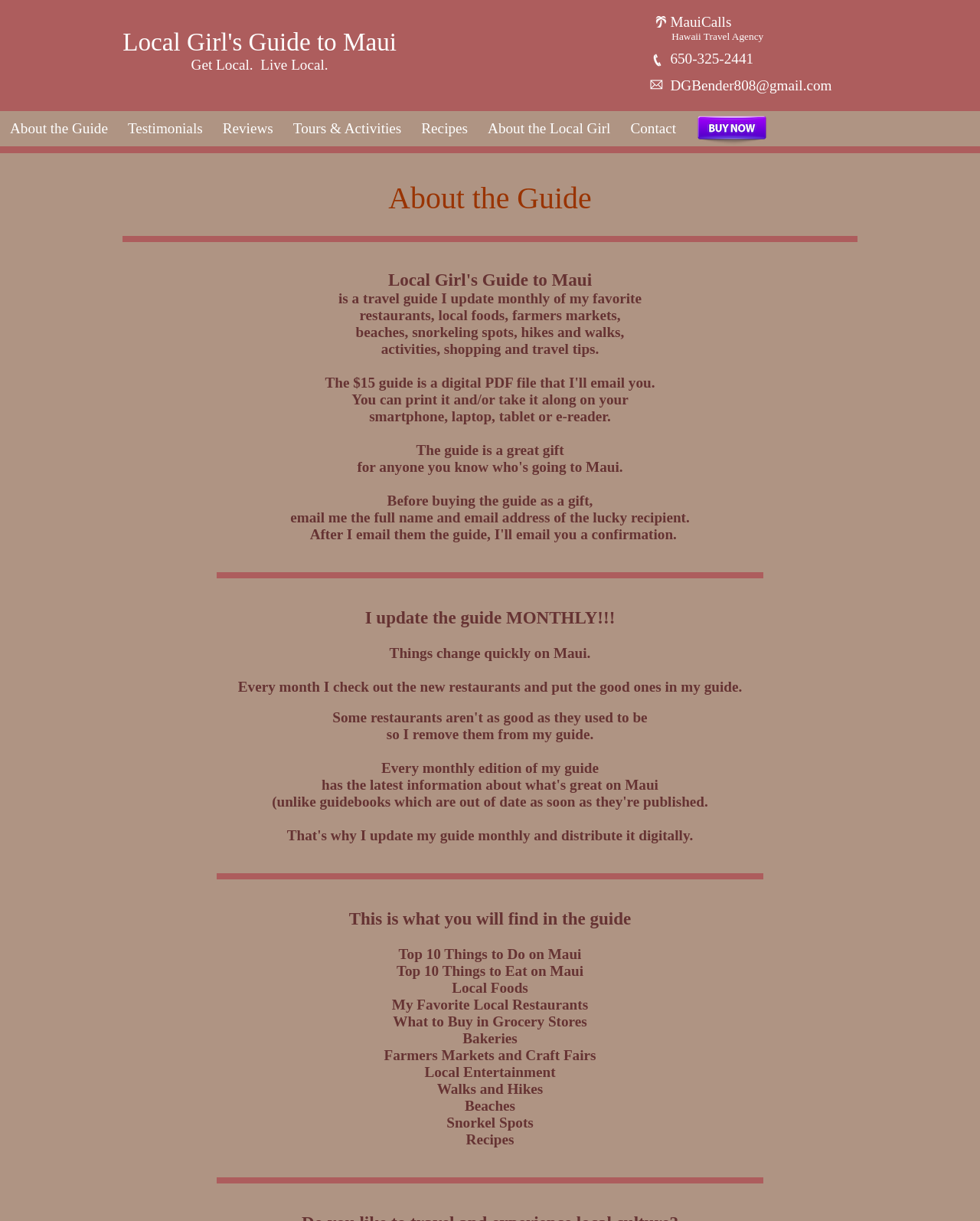Refer to the image and provide a thorough answer to this question:
How often is the guide updated?

The guide is updated monthly, as mentioned in the StaticText element, which states that 'I update the guide MONTHLY!!!' and explains the reason for monthly updates.